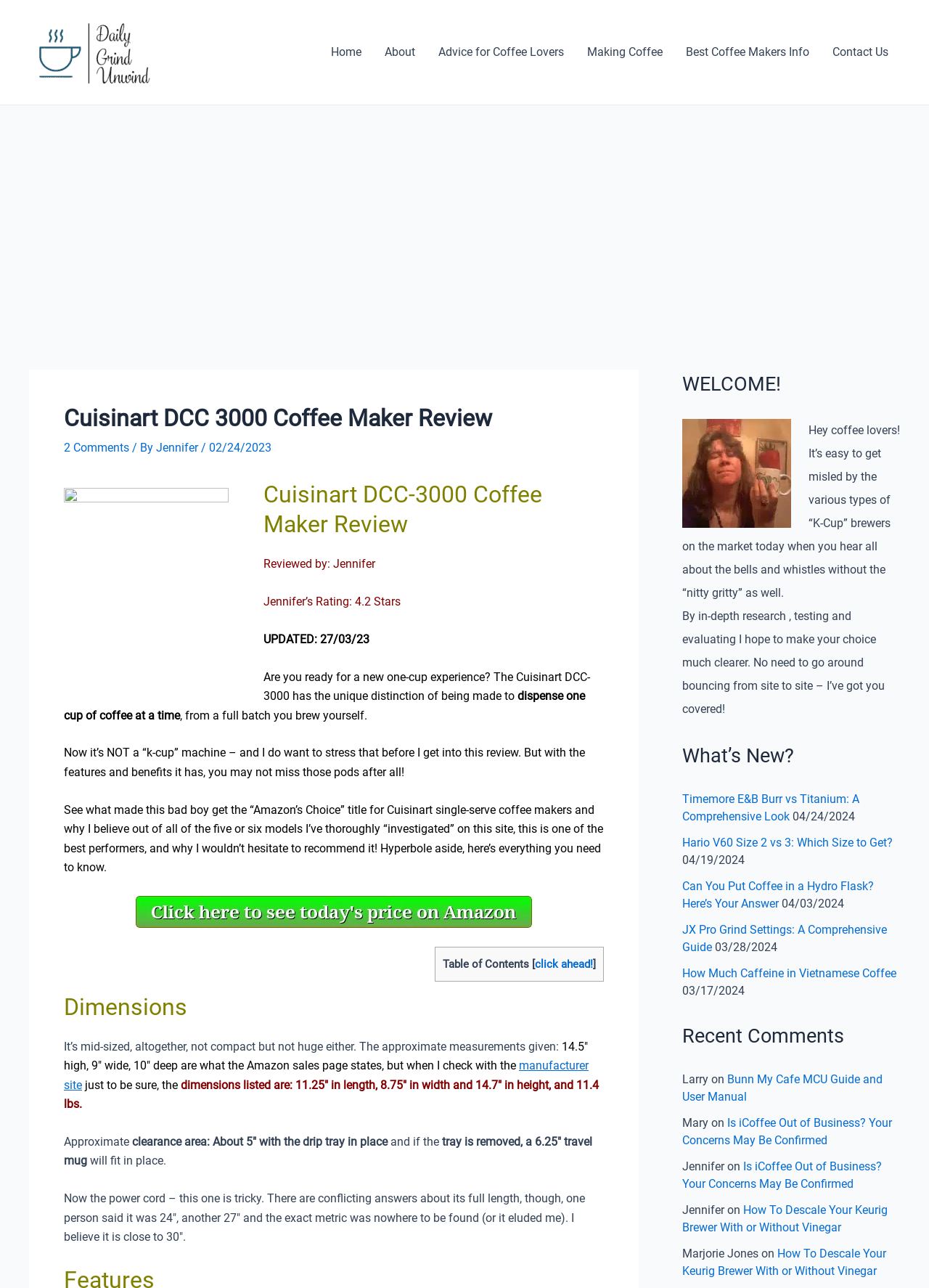Please find the bounding box coordinates for the clickable element needed to perform this instruction: "Click on the 'Timemore E&B Burr vs Titanium: A Comprehensive Look' link".

[0.734, 0.615, 0.925, 0.639]